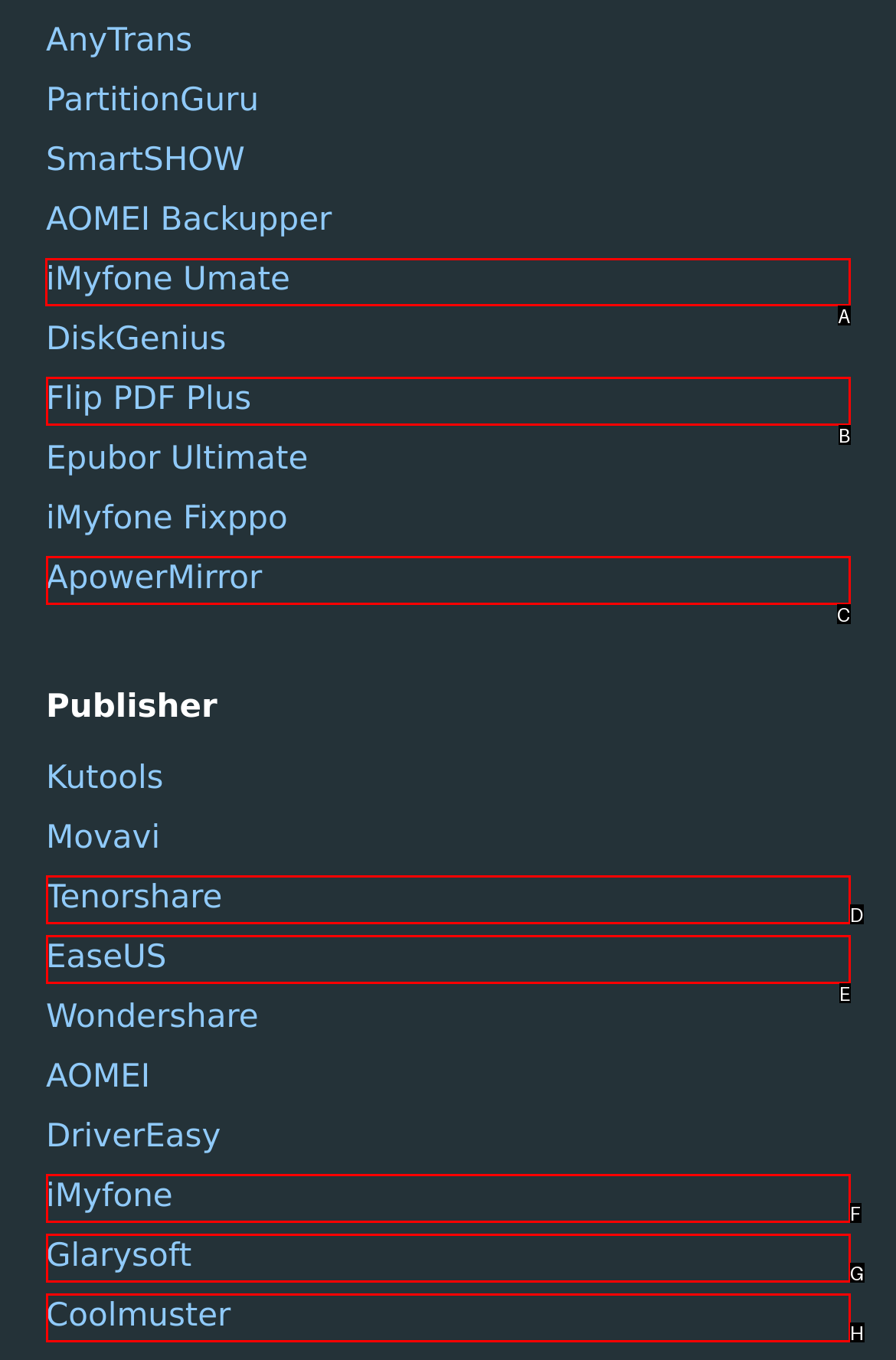Determine which HTML element to click on in order to complete the action: explore iMyfone Umate features.
Reply with the letter of the selected option.

A